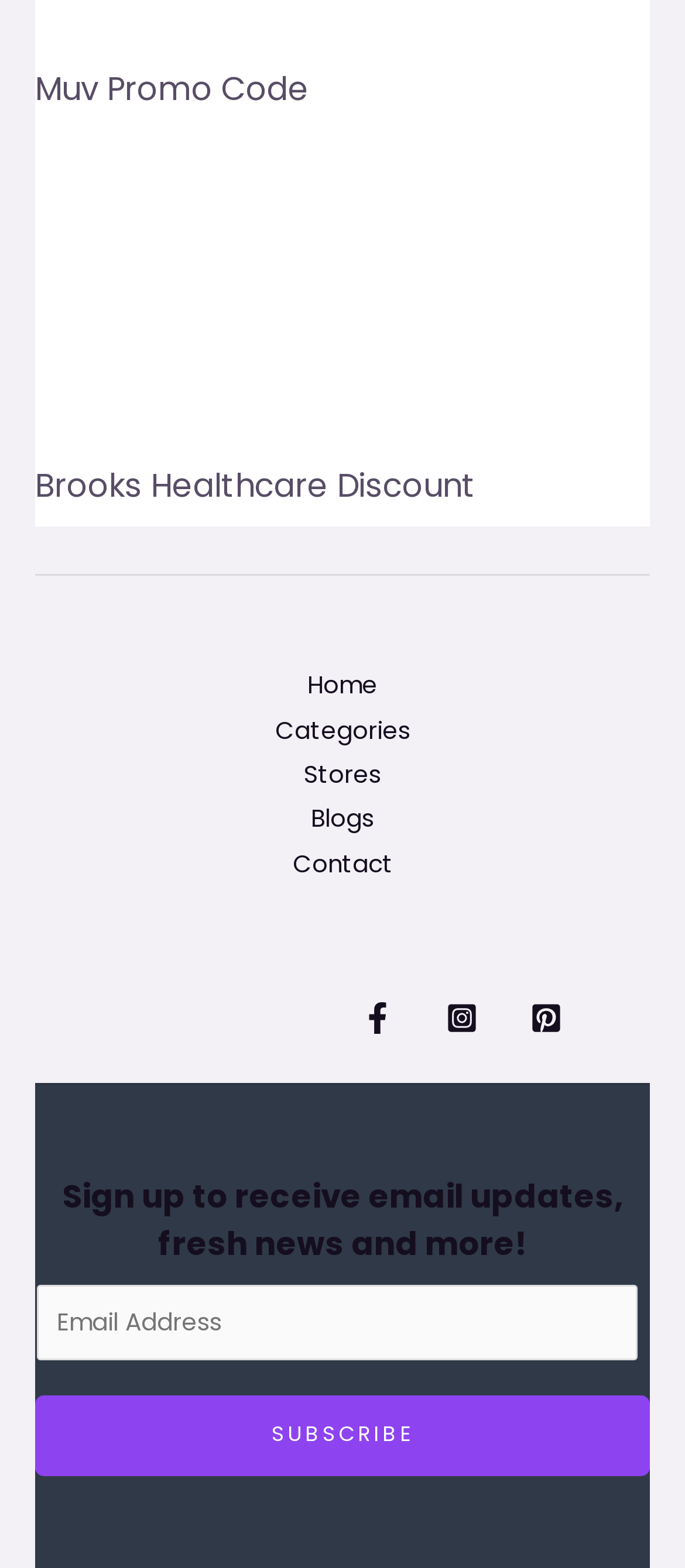Identify the bounding box coordinates of the clickable section necessary to follow the following instruction: "Subscribe to email updates". The coordinates should be presented as four float numbers from 0 to 1, i.e., [left, top, right, bottom].

[0.051, 0.89, 0.949, 0.941]